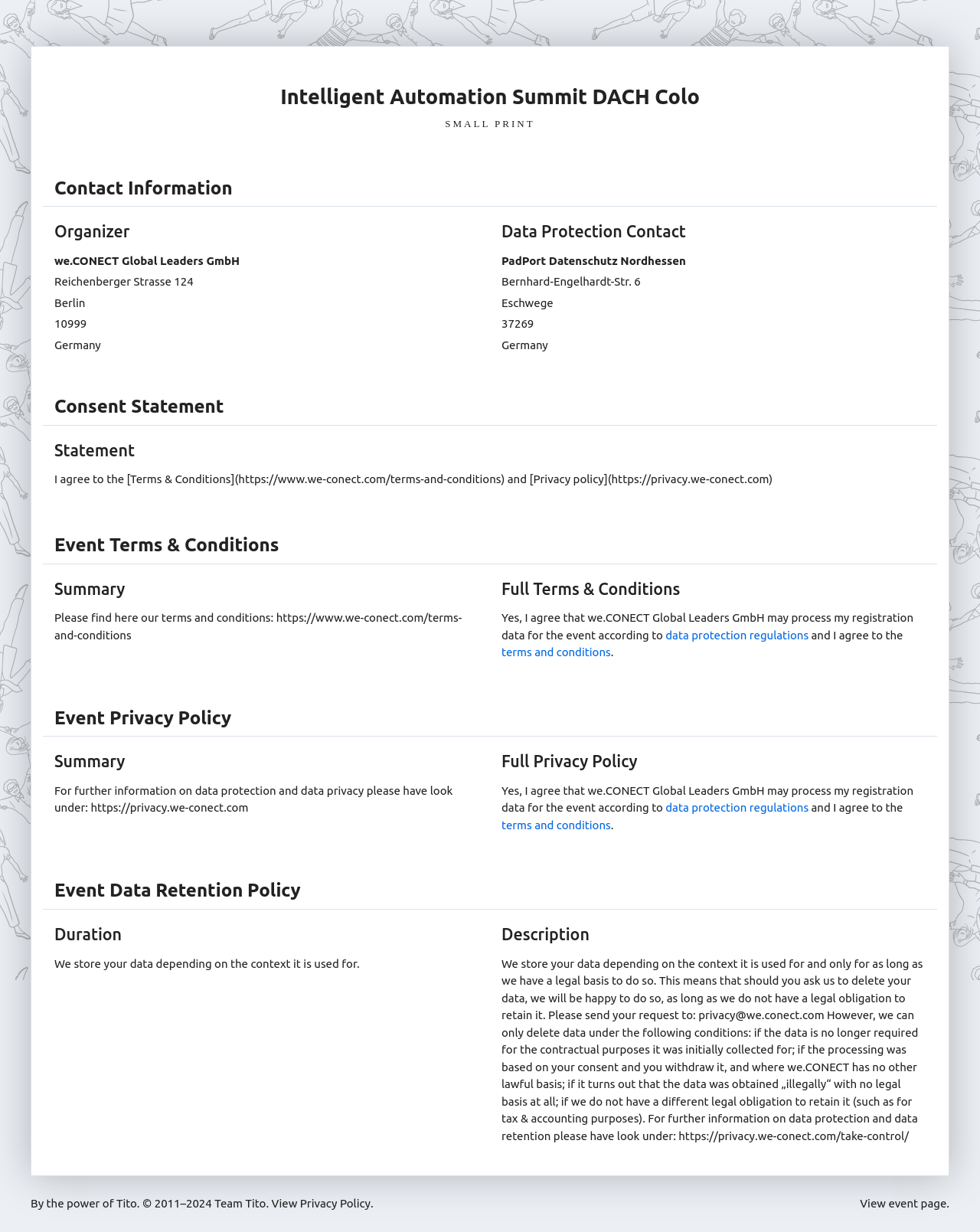What is the purpose of the Data Protection Contact?
Based on the image, respond with a single word or phrase.

PadPort Datenschutz Nordhessen